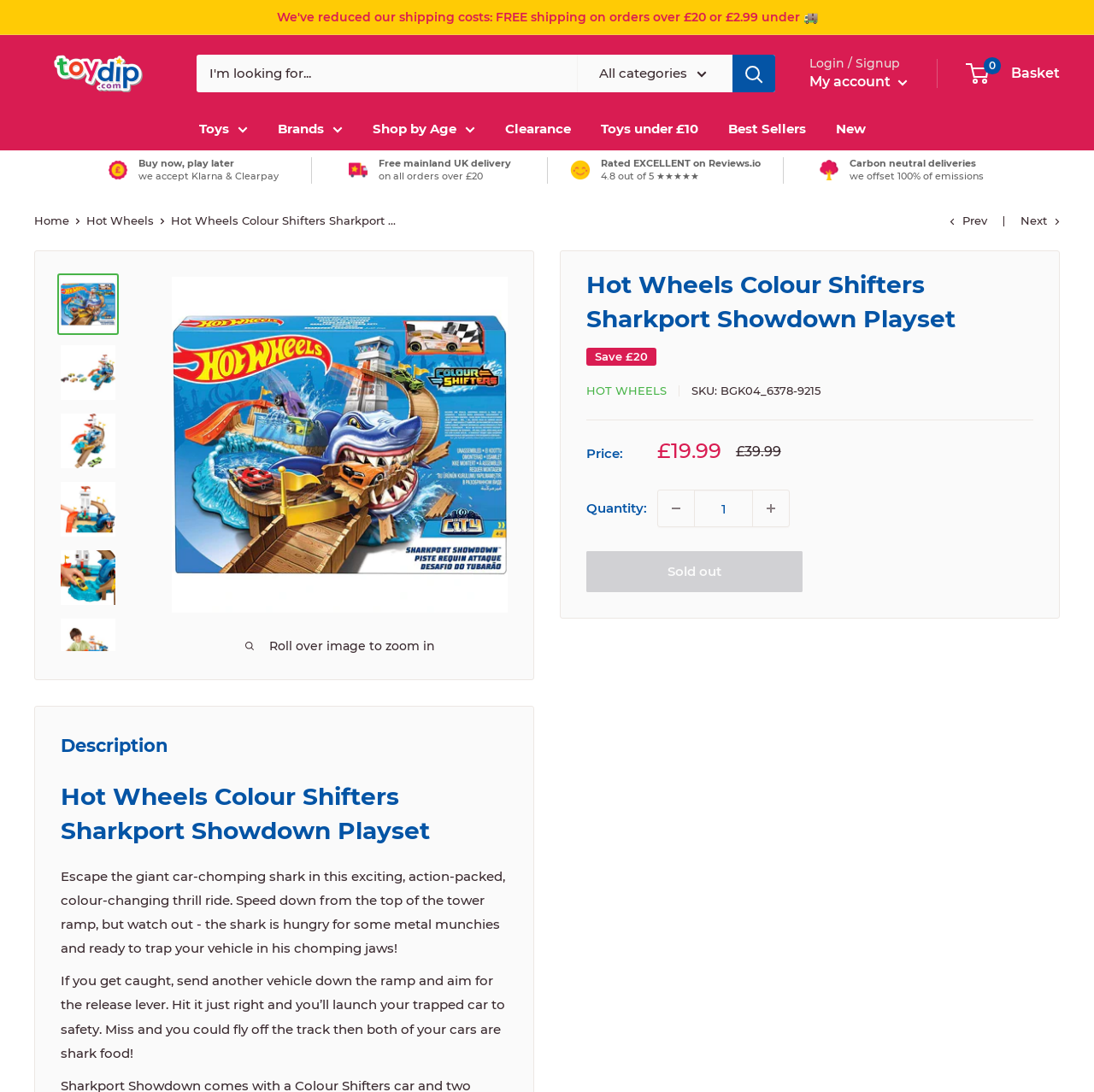What is the rating of the website on Reviews.io?
Please use the image to provide an in-depth answer to the question.

I found the answer by examining the link element with the text 'Rated EXCELLENT on Reviews.io 4.8 out of 5 ★★★★★', which is located at the top of the webpage, indicating the website's rating on Reviews.io.